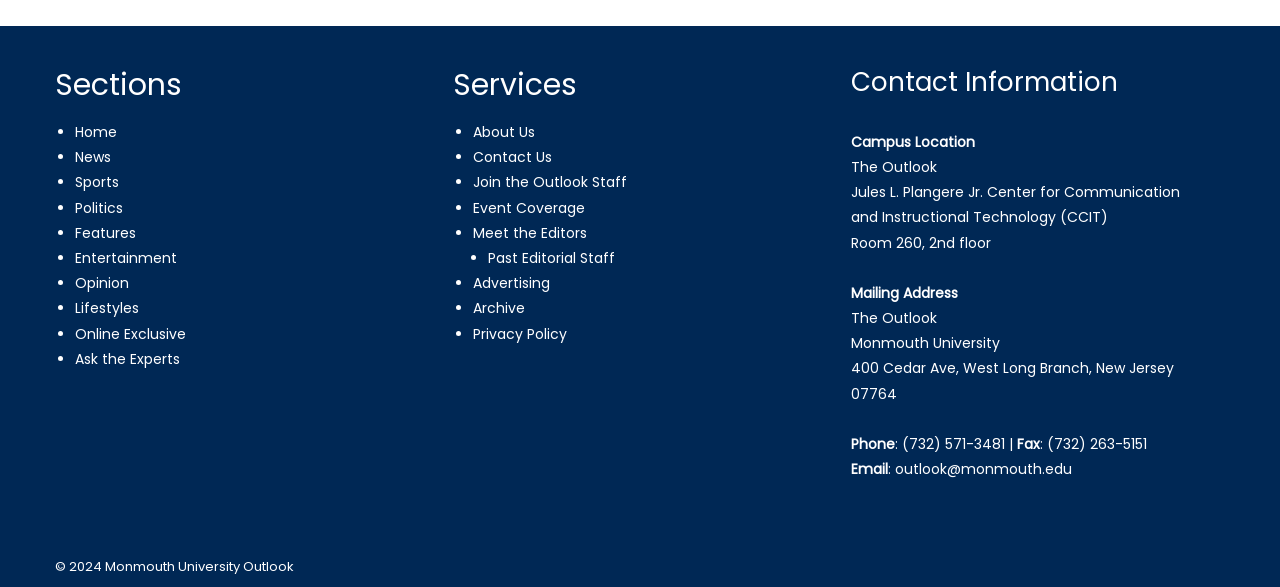Provide your answer in a single word or phrase: 
What are the main sections of the website?

Sections, Services, Contact Information